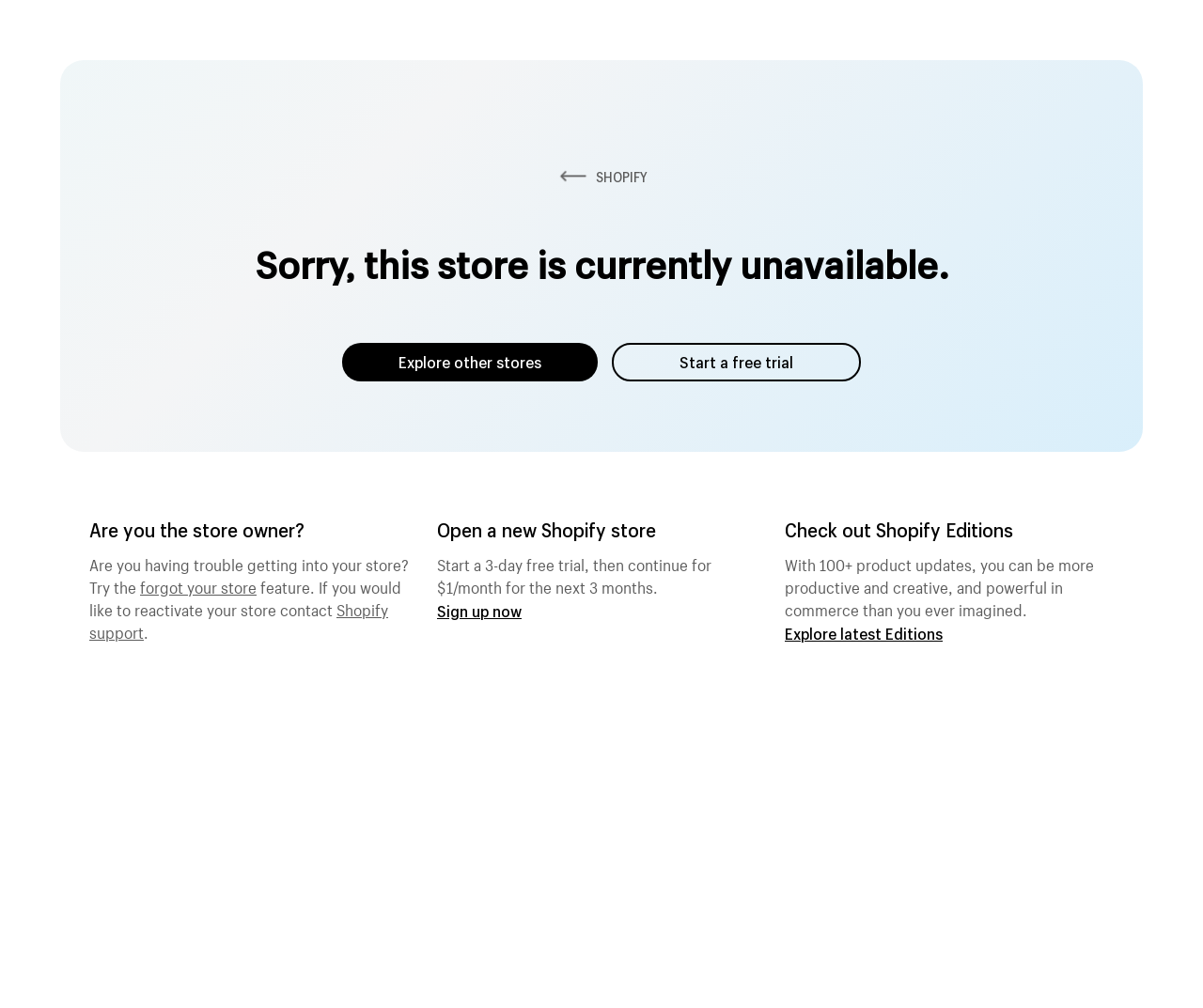Answer the following in one word or a short phrase: 
What is the status of the store?

unavailable